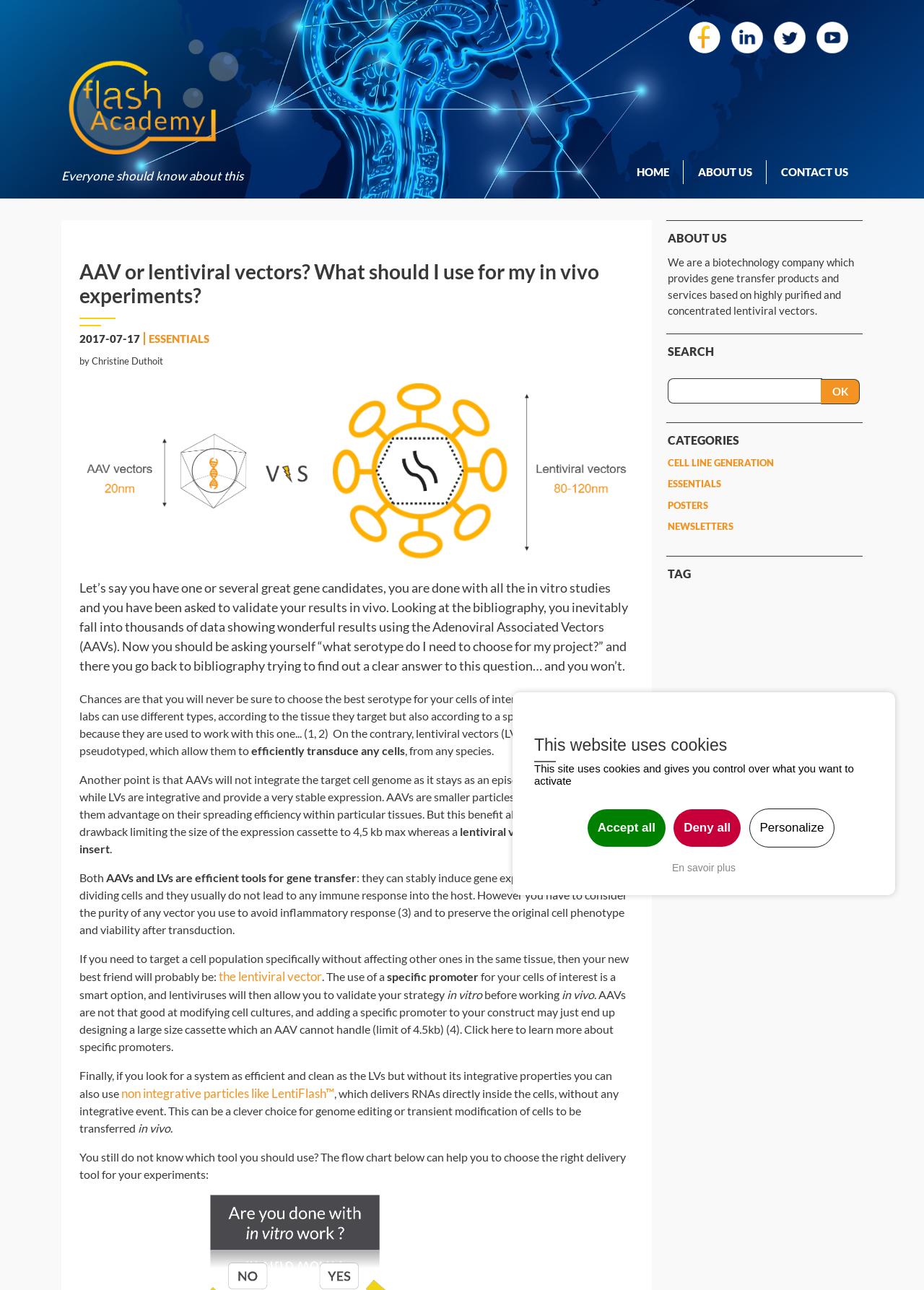What is the company behind the blog post?
Give a thorough and detailed response to the question.

The company behind the blog post is a biotechnology company that provides gene transfer products and services based on highly purified and concentrated lentiviral vectors, as mentioned in the 'About Us' section.